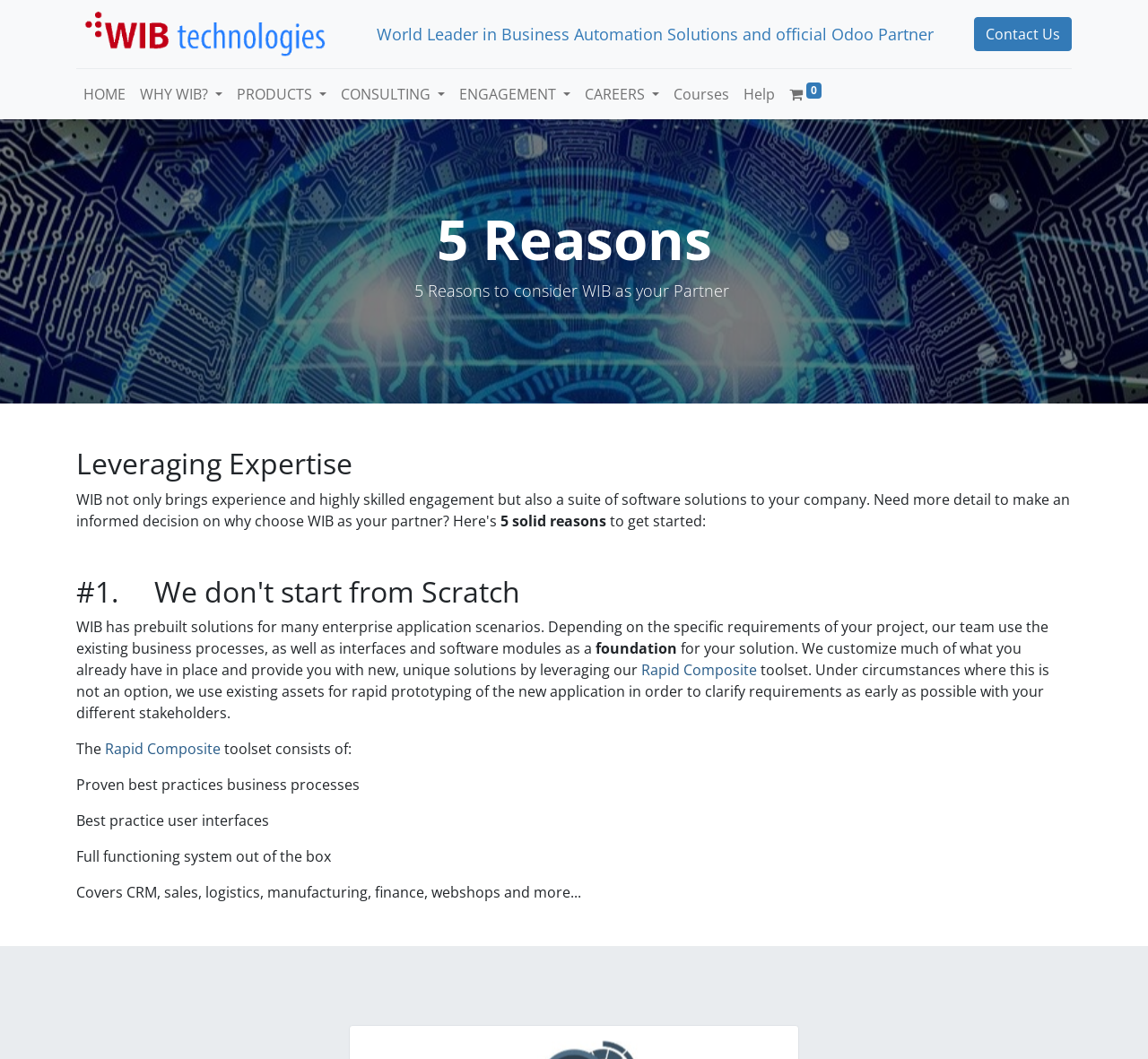What business areas are covered by WIB's system?
Look at the image and answer the question using a single word or phrase.

CRM, sales, logistics, manufacturing, finance, webshops and more